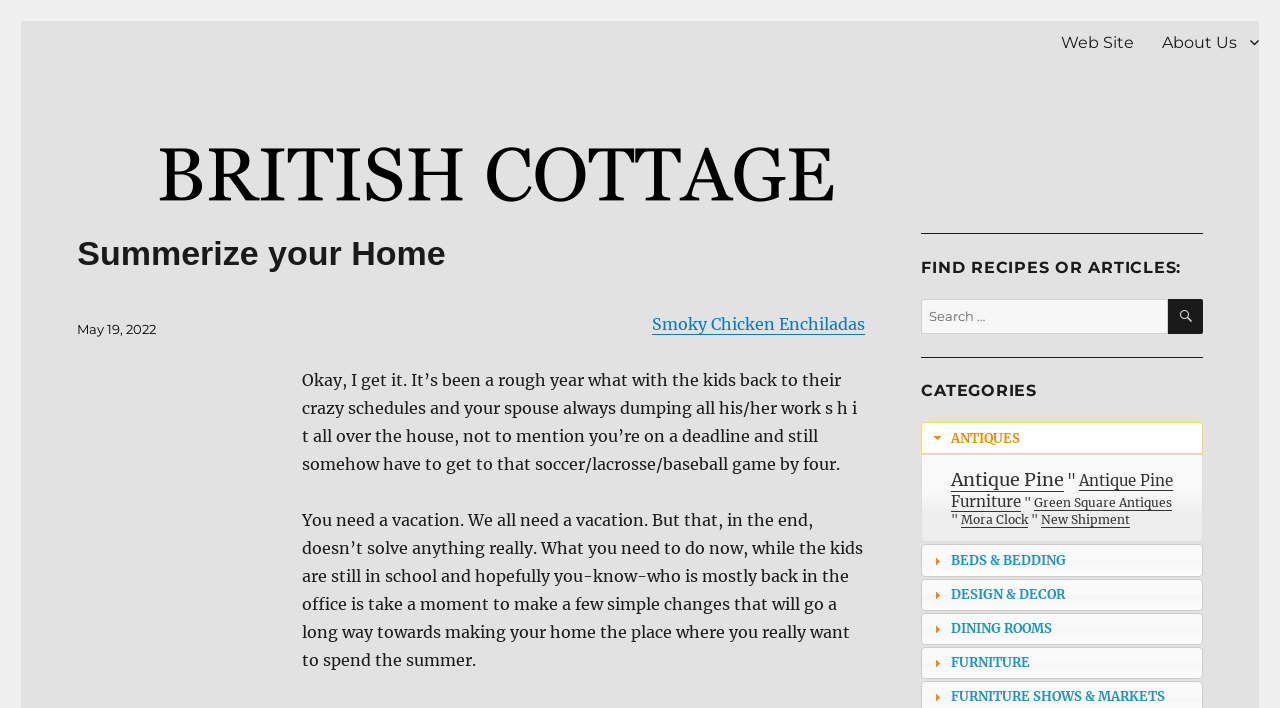Pinpoint the bounding box coordinates of the area that should be clicked to complete the following instruction: "View the 'Smoky Chicken Enchiladas' post". The coordinates must be given as four float numbers between 0 and 1, i.e., [left, top, right, bottom].

[0.509, 0.444, 0.676, 0.472]